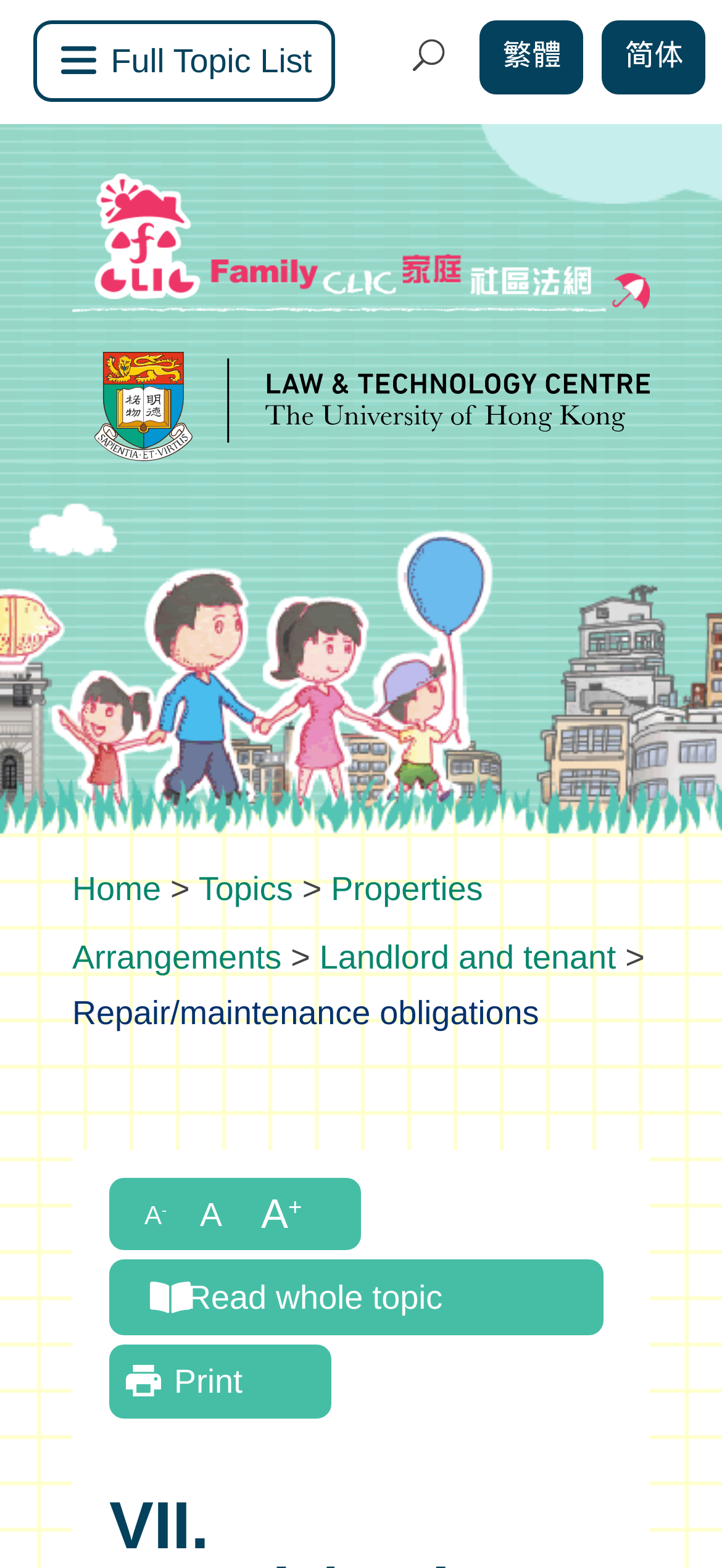Determine the bounding box coordinates of the element that should be clicked to execute the following command: "Go to full topic list".

[0.046, 0.013, 0.463, 0.065]